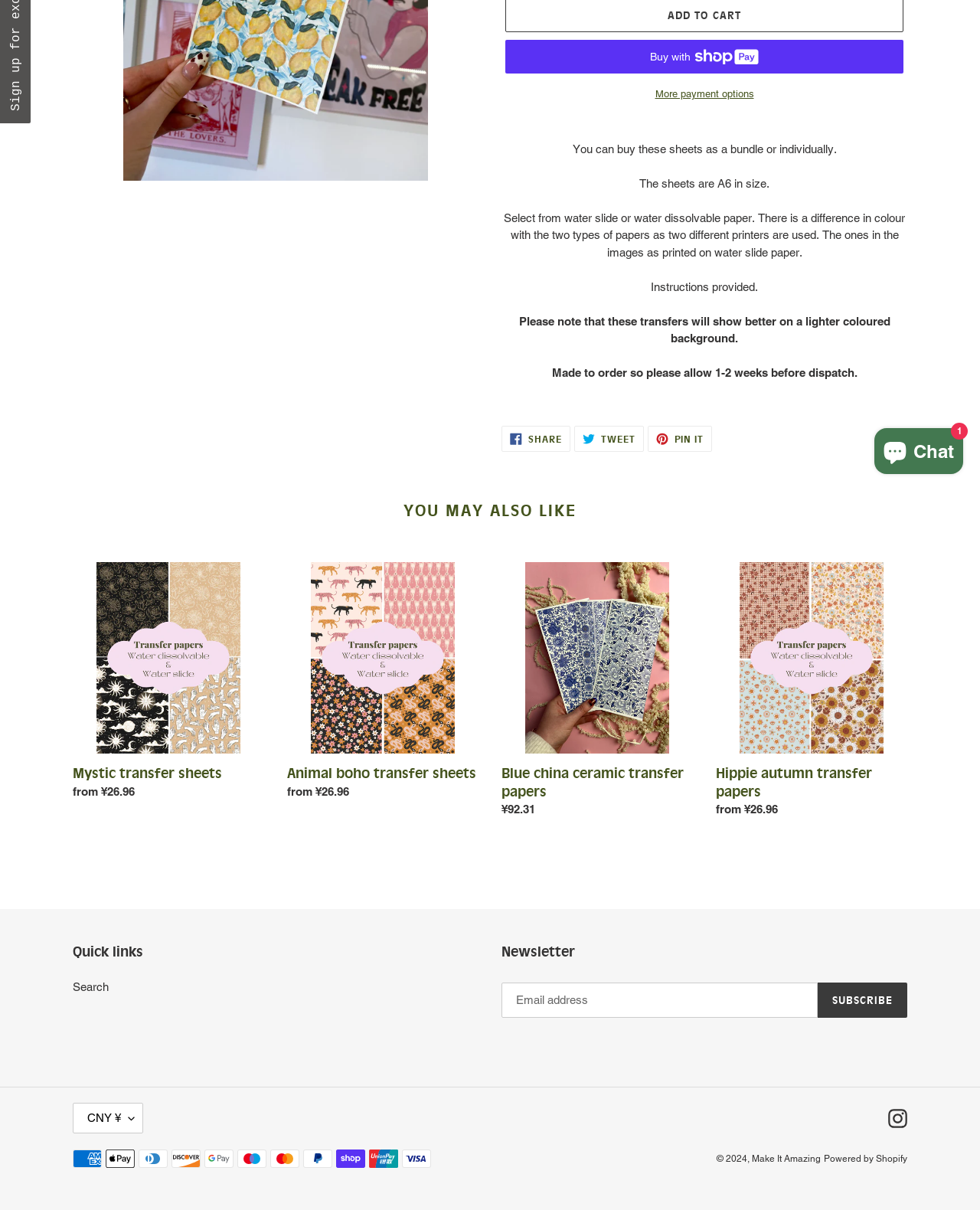Extract the bounding box coordinates for the UI element described by the text: "Subscribe". The coordinates should be in the form of [left, top, right, bottom] with values between 0 and 1.

[0.834, 0.812, 0.926, 0.841]